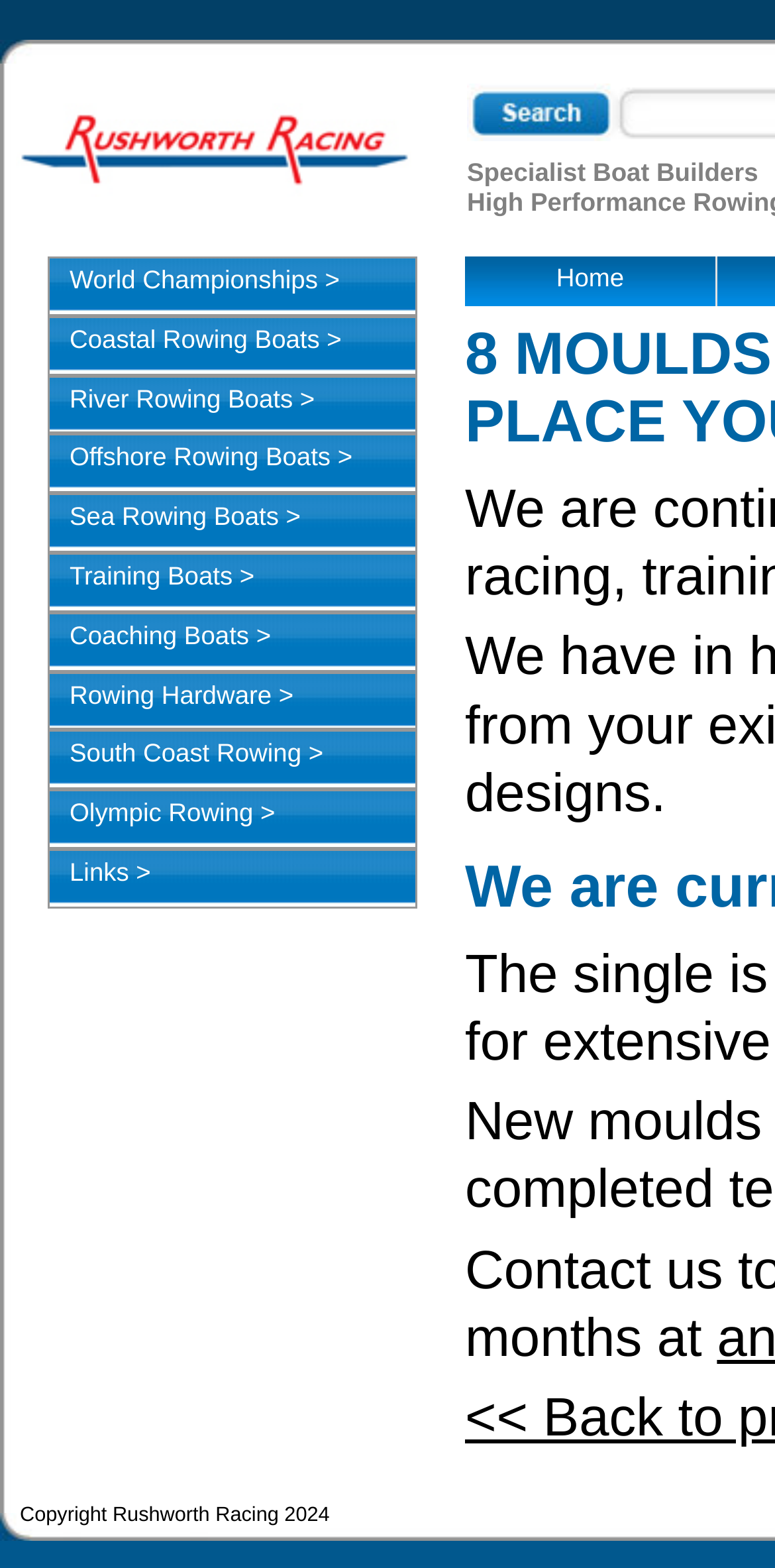Find the bounding box coordinates of the area to click in order to follow the instruction: "go to Home page".

[0.718, 0.167, 0.805, 0.186]